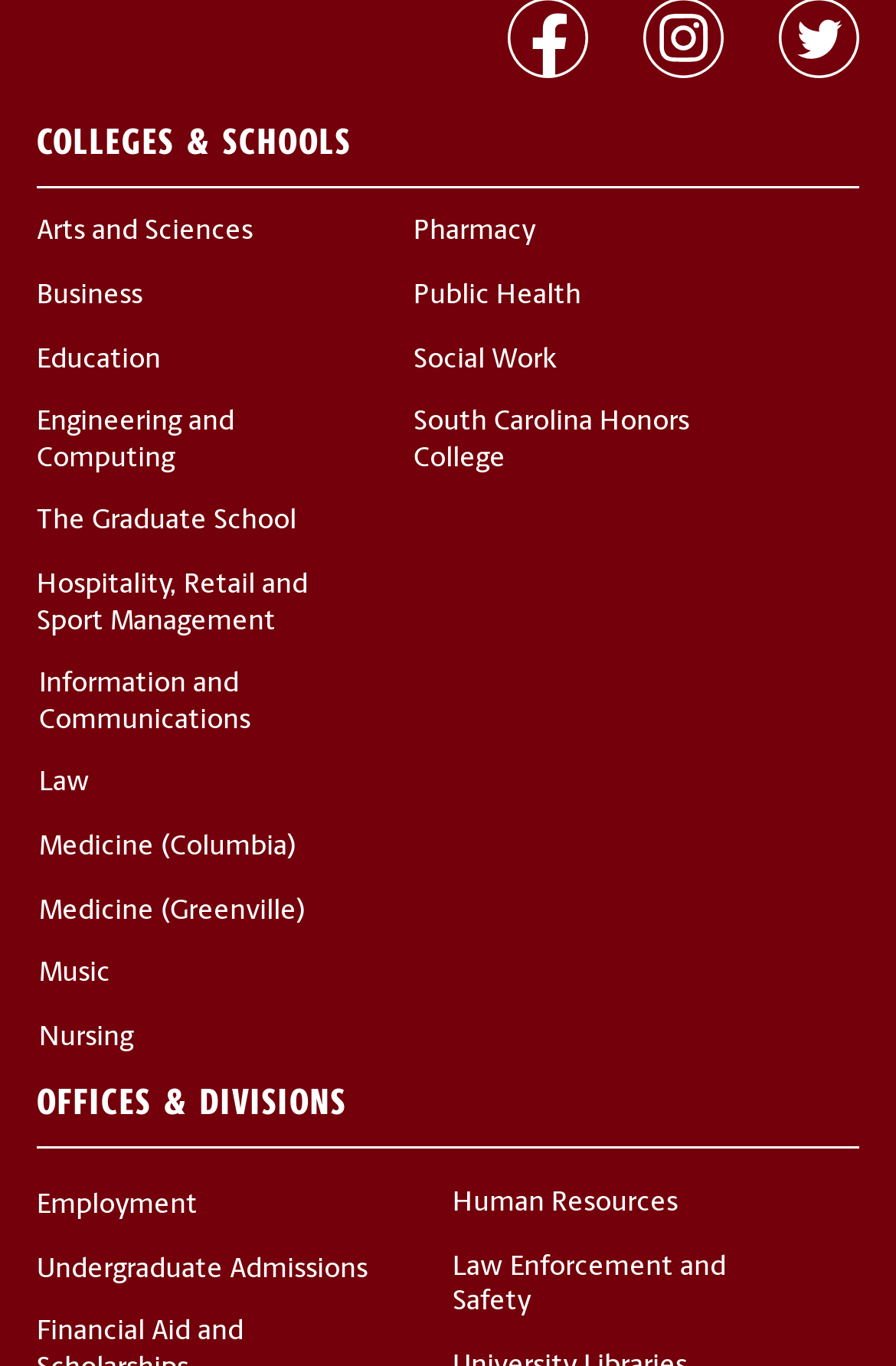How many offices are listed?
Please answer the question with a single word or phrase, referencing the image.

4